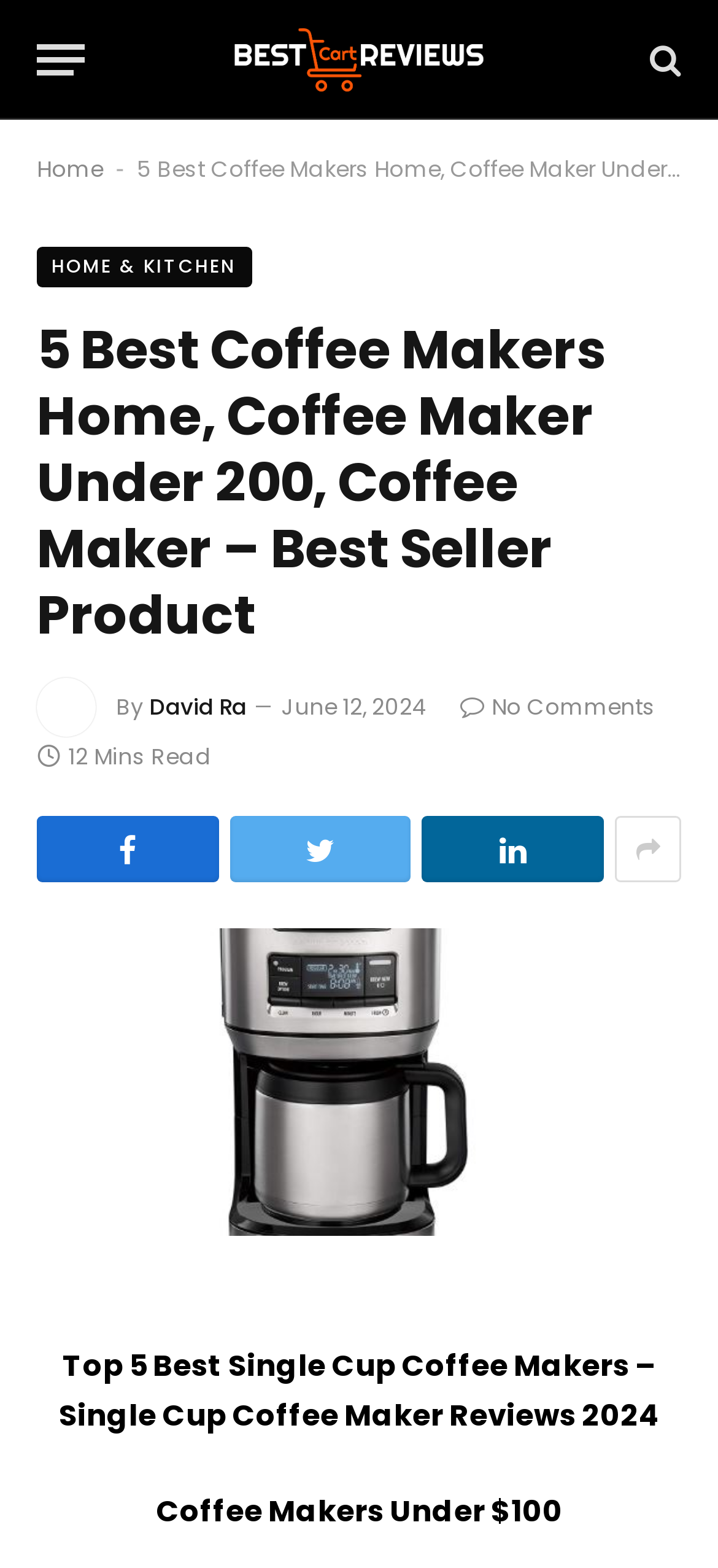What is the date of the article?
Kindly answer the question with as much detail as you can.

The date of the article is mentioned at the top, specifically in the section where it says 'June 12, 2024'.